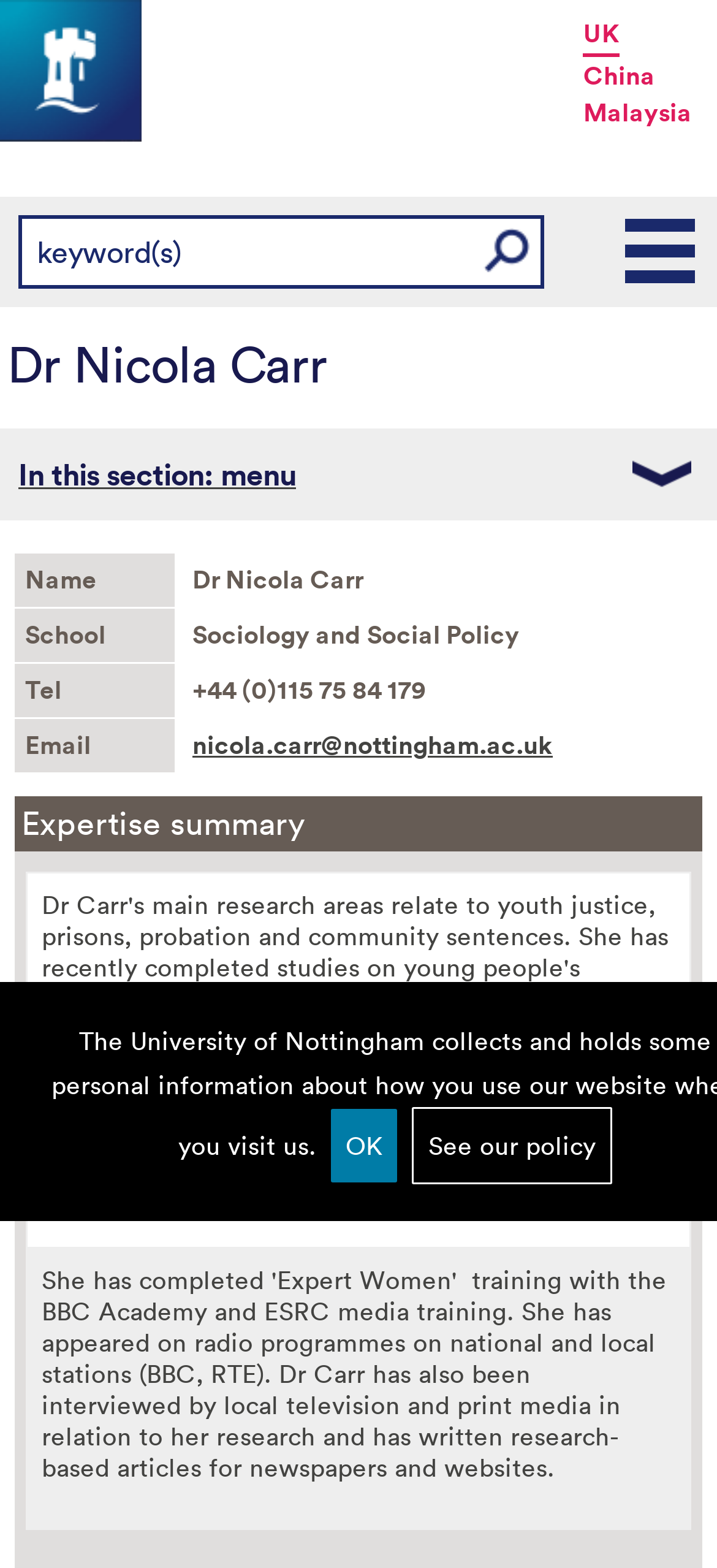What is the purpose of the search box?
Answer the question with a detailed and thorough explanation.

I found the answer by looking at the search box and its label, which says 'Search' and has a placeholder text 'keyword(s)', indicating that it is used to search for something.